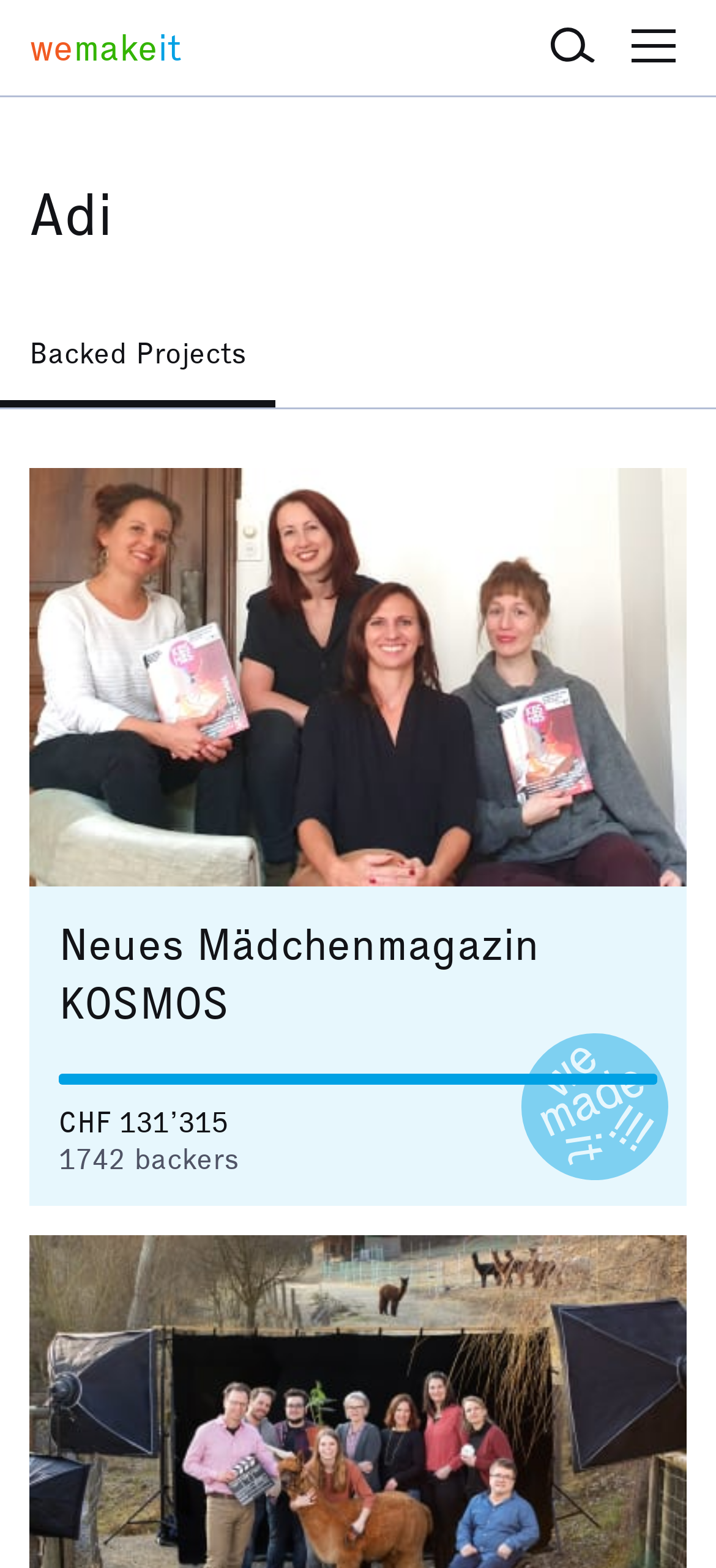Create an elaborate caption that covers all aspects of the webpage.

The webpage is about crowdfunding on wemakeit, a platform for fresh ideas, artistic endeavors, and creative products. At the top left, there is a link to the wemakeit homepage. Next to it, on the top right, there is a search button with a magnifying glass icon. 

Below the search button, there is a main navigation button. The header section is divided into two parts. On the left, there is a heading "Adi" and a link to "Backed Projects 4". On the right, there is a large image taking up most of the width.

Further down, there is a section with a heading "Neues Mädchenmagazin KOSMOS" and a figure with an image of the same name. Below the image, there is a link to the project and a heading with the same title. 

At the bottom of the page, there is a footer section with a progress bar showing the funding status, and three lines of text: "CHF 131’315", "1742", and "backers".